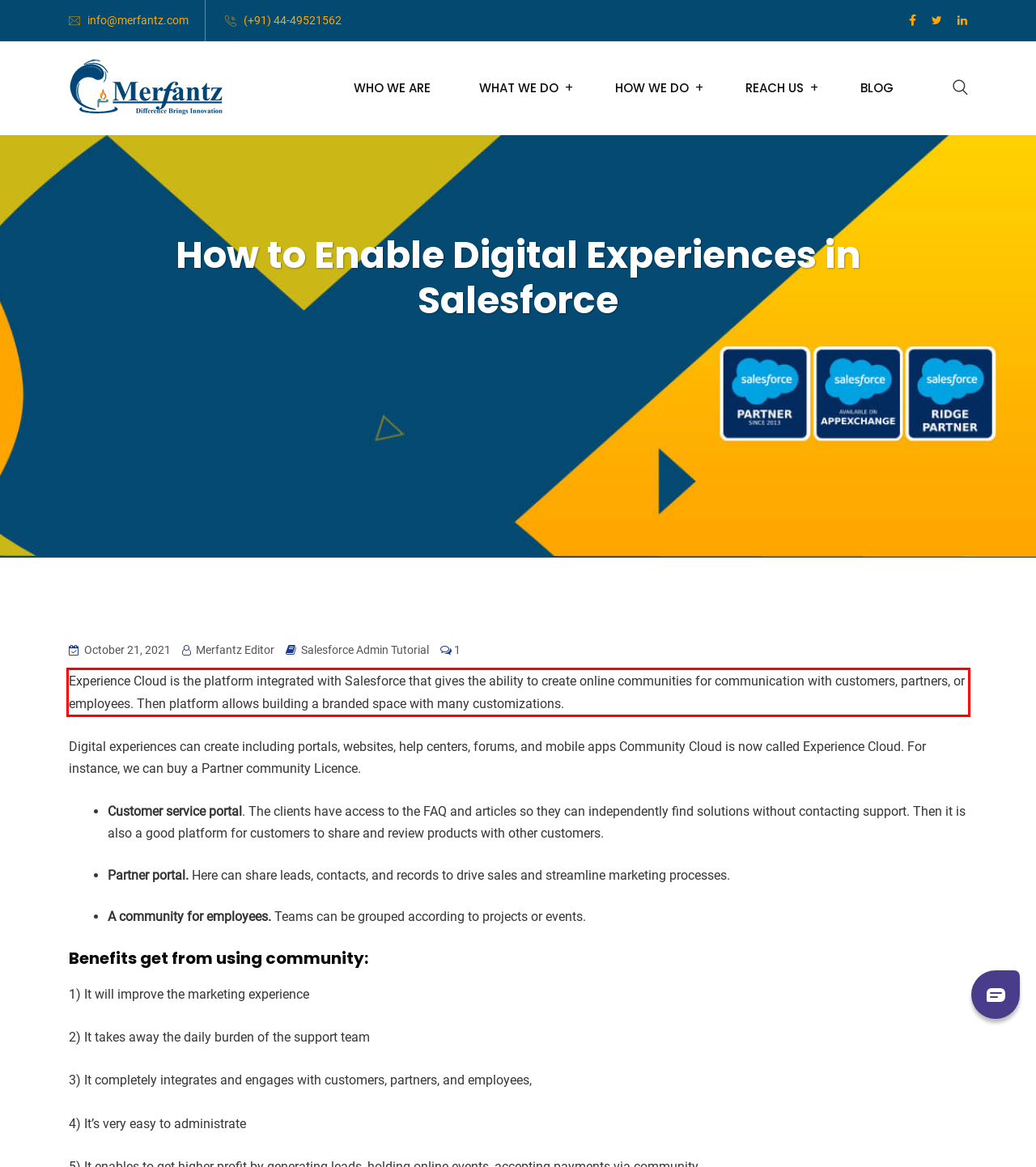Extract and provide the text found inside the red rectangle in the screenshot of the webpage.

Experience Cloud is the platform integrated with Salesforce that gives the ability to create online communities for communication with customers, partners, or employees. Then platform allows building a branded space with many customizations.